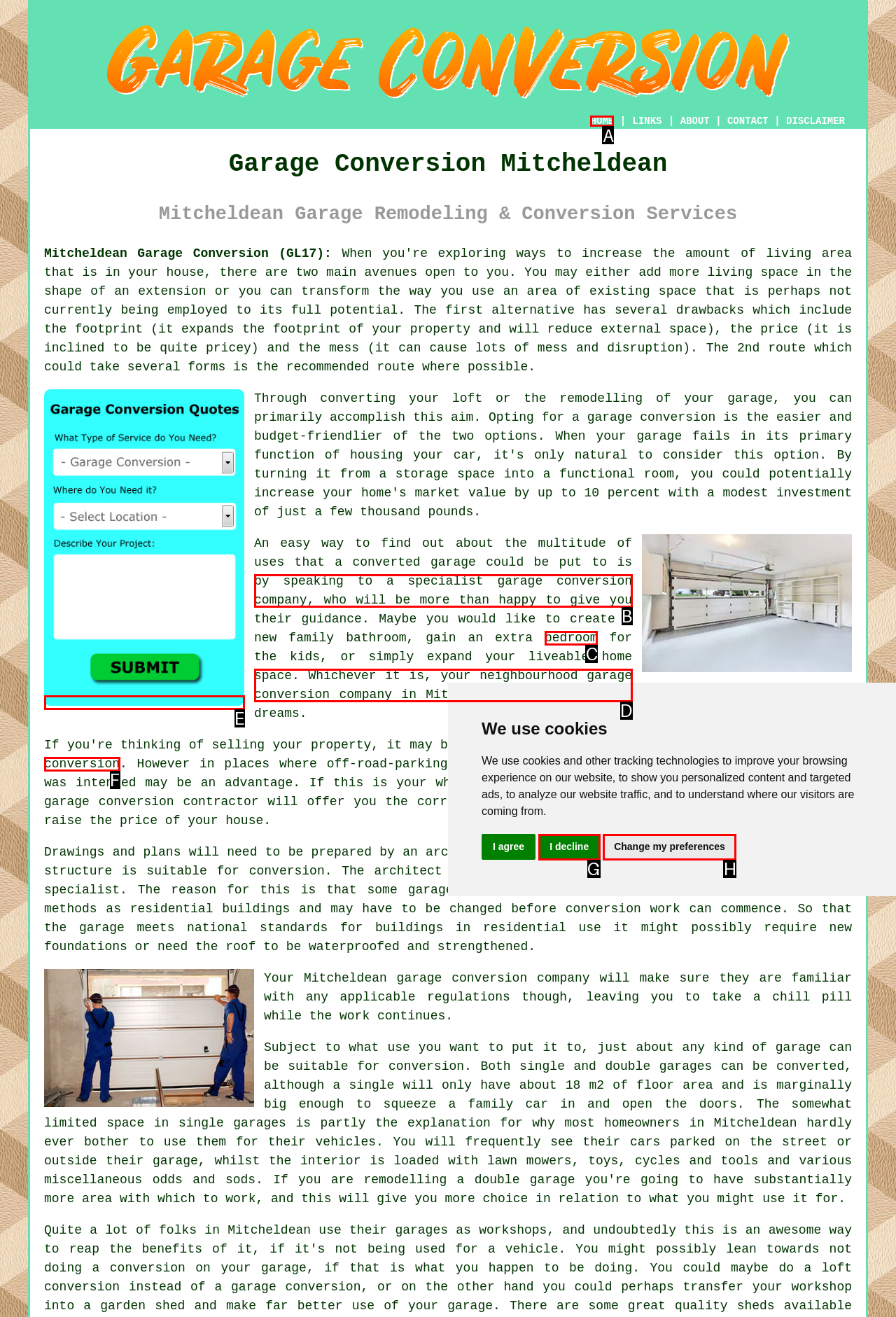To achieve the task: Click the HOME link, which HTML element do you need to click?
Respond with the letter of the correct option from the given choices.

A